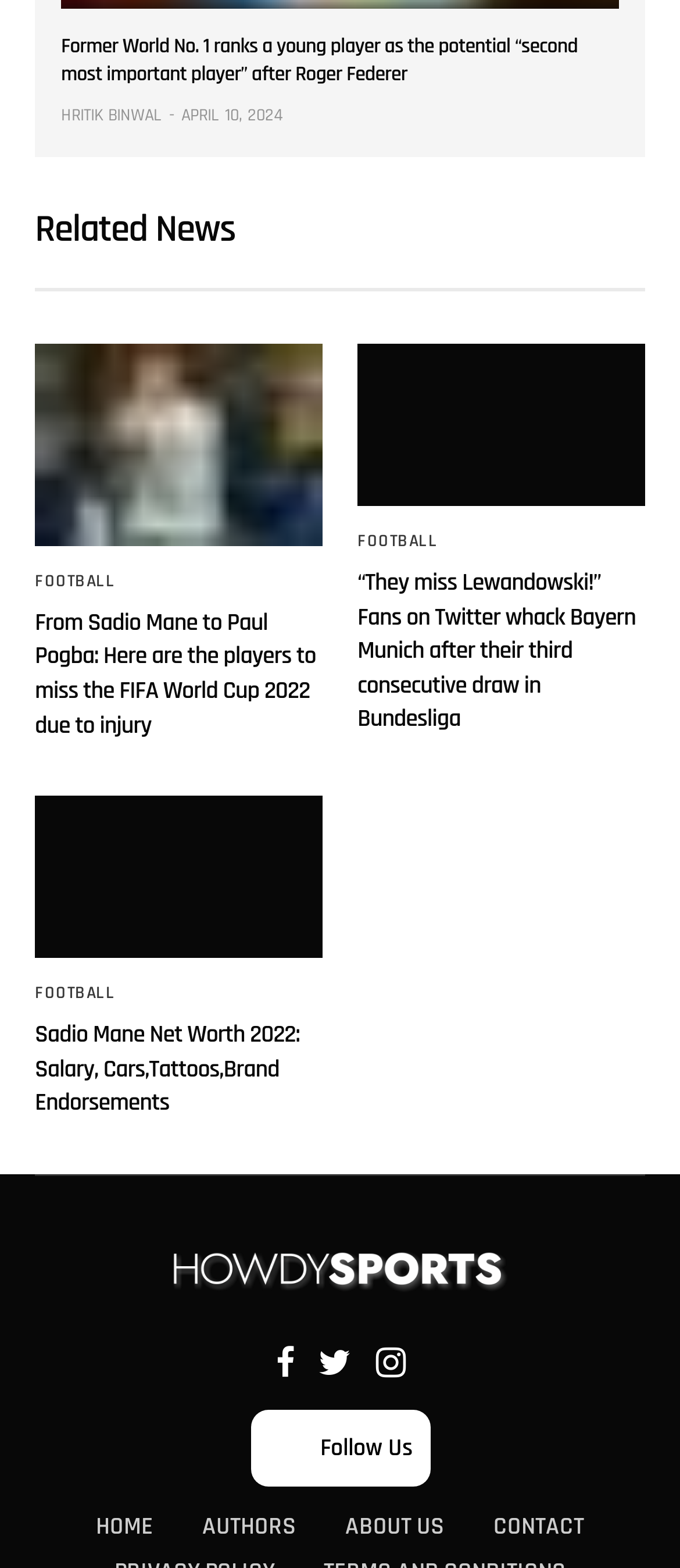Identify the bounding box coordinates of the element that should be clicked to fulfill this task: "Read the article about former world number one ranking a young player". The coordinates should be provided as four float numbers between 0 and 1, i.e., [left, top, right, bottom].

[0.09, 0.022, 0.91, 0.058]